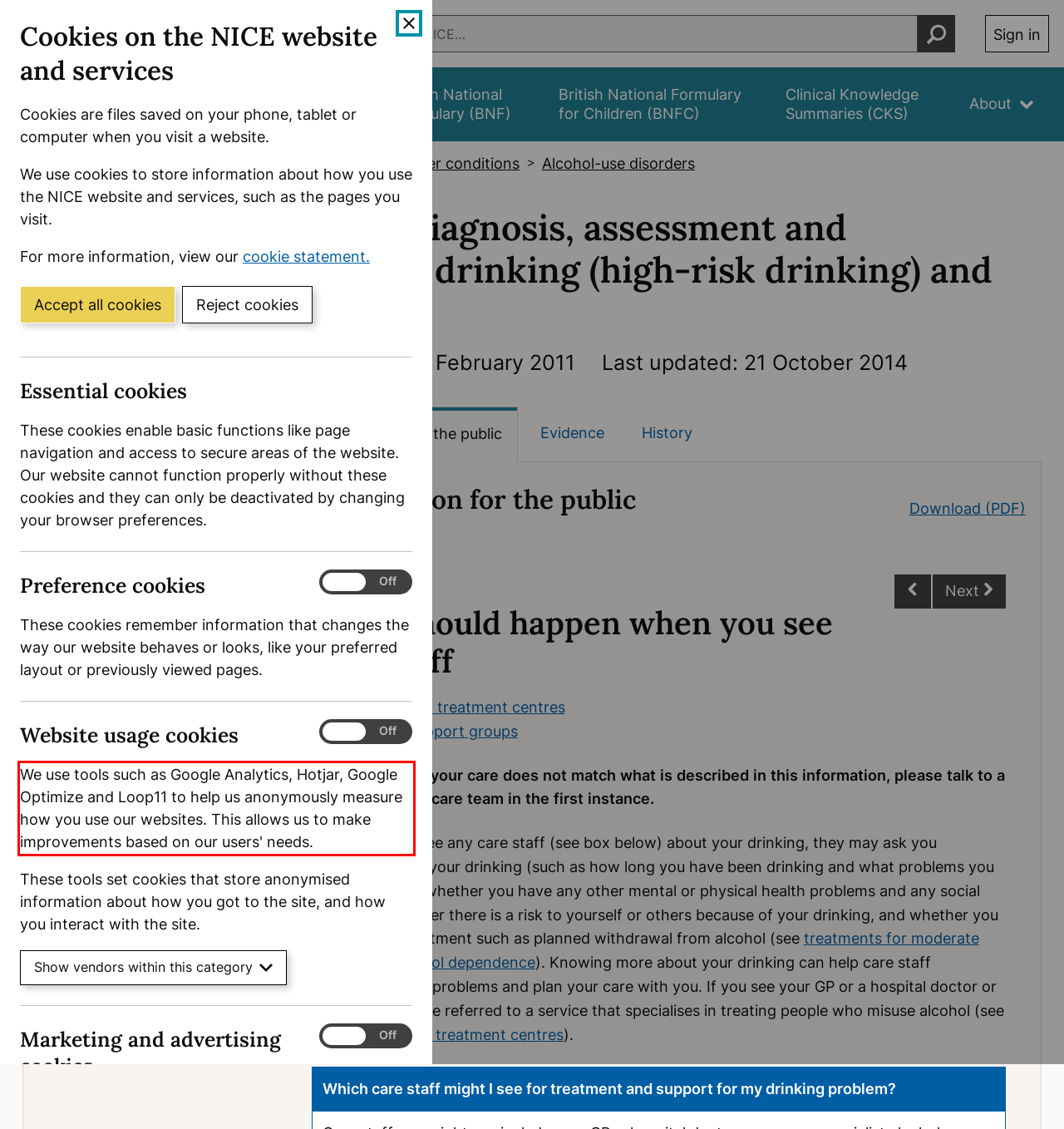From the provided screenshot, extract the text content that is enclosed within the red bounding box.

We use tools such as Google Analytics, Hotjar, Google Optimize and Loop11 to help us anonymously measure how you use our websites. This allows us to make improvements based on our users' needs.